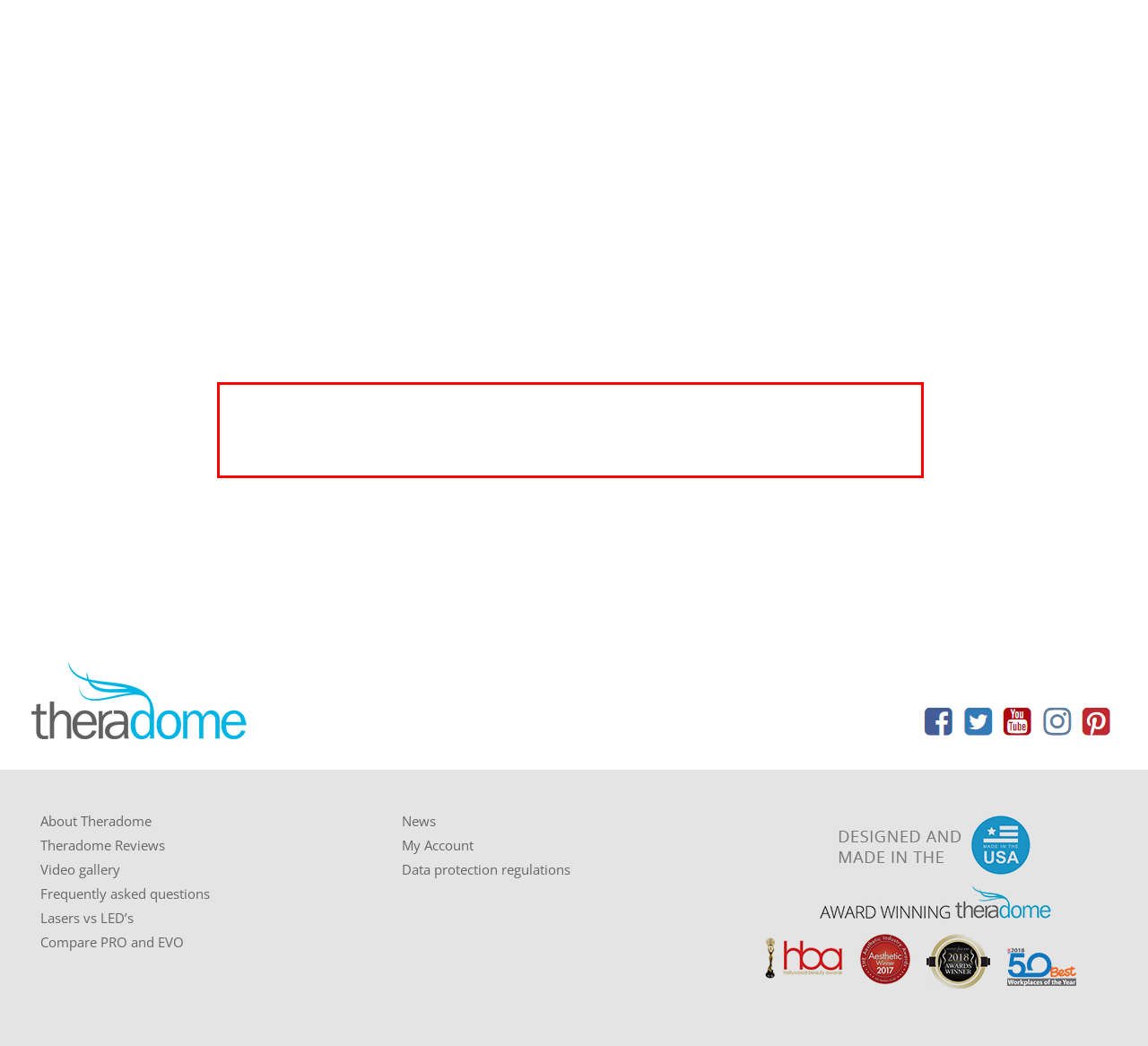By examining the provided screenshot of a webpage, recognize the text within the red bounding box and generate its text content.

Now, with the FDA-cleared Theradome LH80 Pro, hair restoration has never been so convenient and so cost effective. The Theradome LH80 Pro delivers clinically-proven results at a therapeutically-approved wavelength. 80 lasers maximize scalp coverage and penetrate to a depth of 1.5 millimeters to stimulate follicle and tissue repair, reverse hair miniaturization and promote hair growth at a fraction of the cost of the typical in- clinic or in-salon Laser.